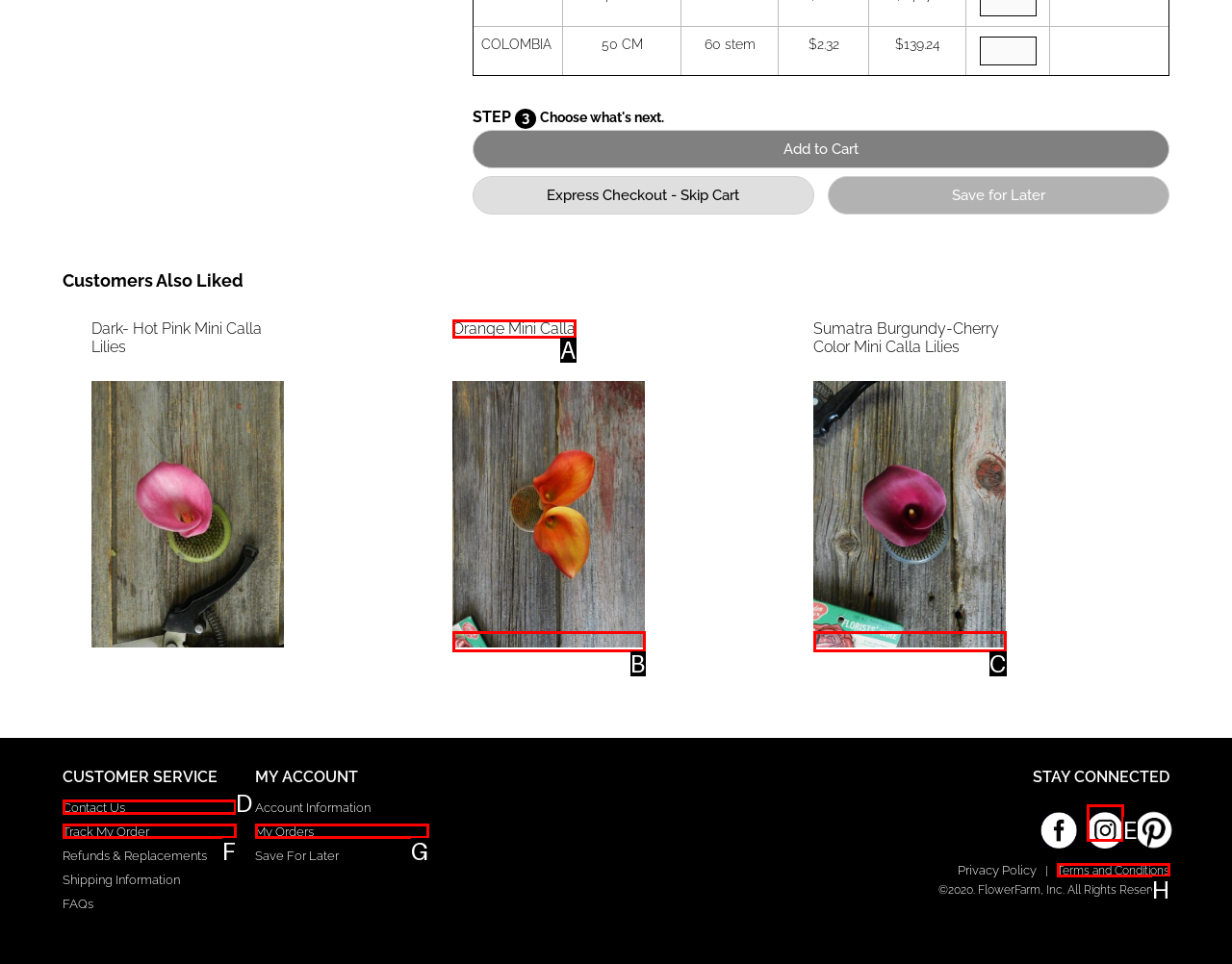Identify the HTML element that best matches the description: parent_node: Orange Mini Calla. Provide your answer by selecting the corresponding letter from the given options.

B